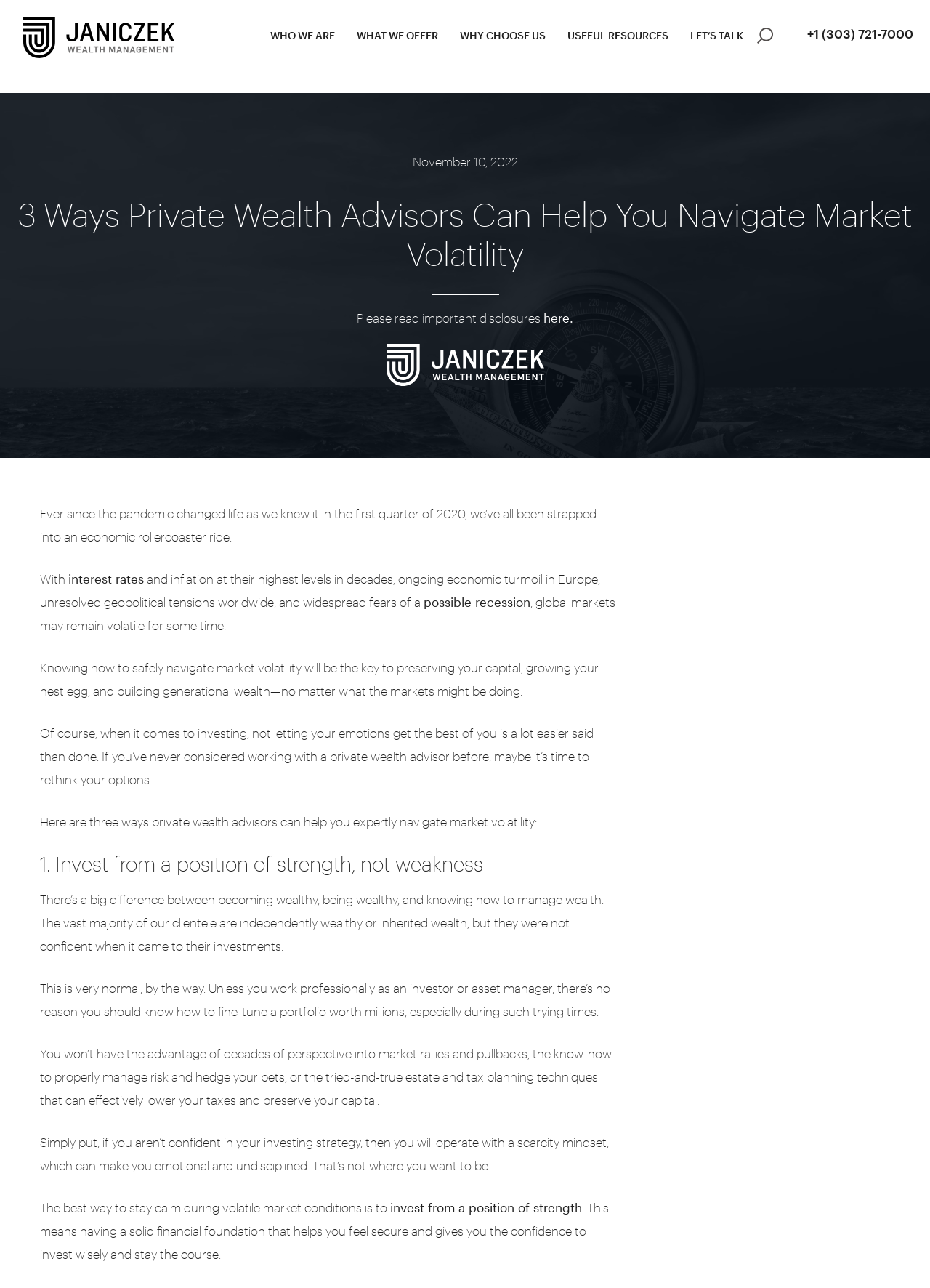Find the bounding box coordinates for the area that should be clicked to accomplish the instruction: "Click the 'LET’S TALK' link".

[0.732, 0.005, 0.809, 0.051]